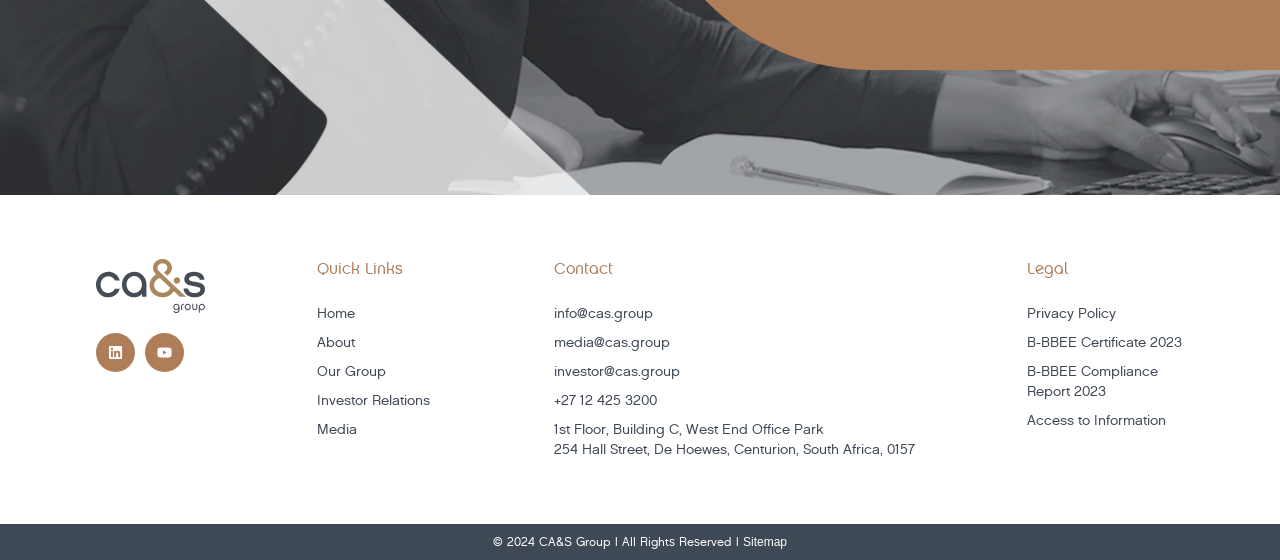Using the webpage screenshot and the element description Access to Information, determine the bounding box coordinates. Specify the coordinates in the format (top-left x, top-left y, bottom-right x, bottom-right y) with values ranging from 0 to 1.

[0.802, 0.734, 0.937, 0.77]